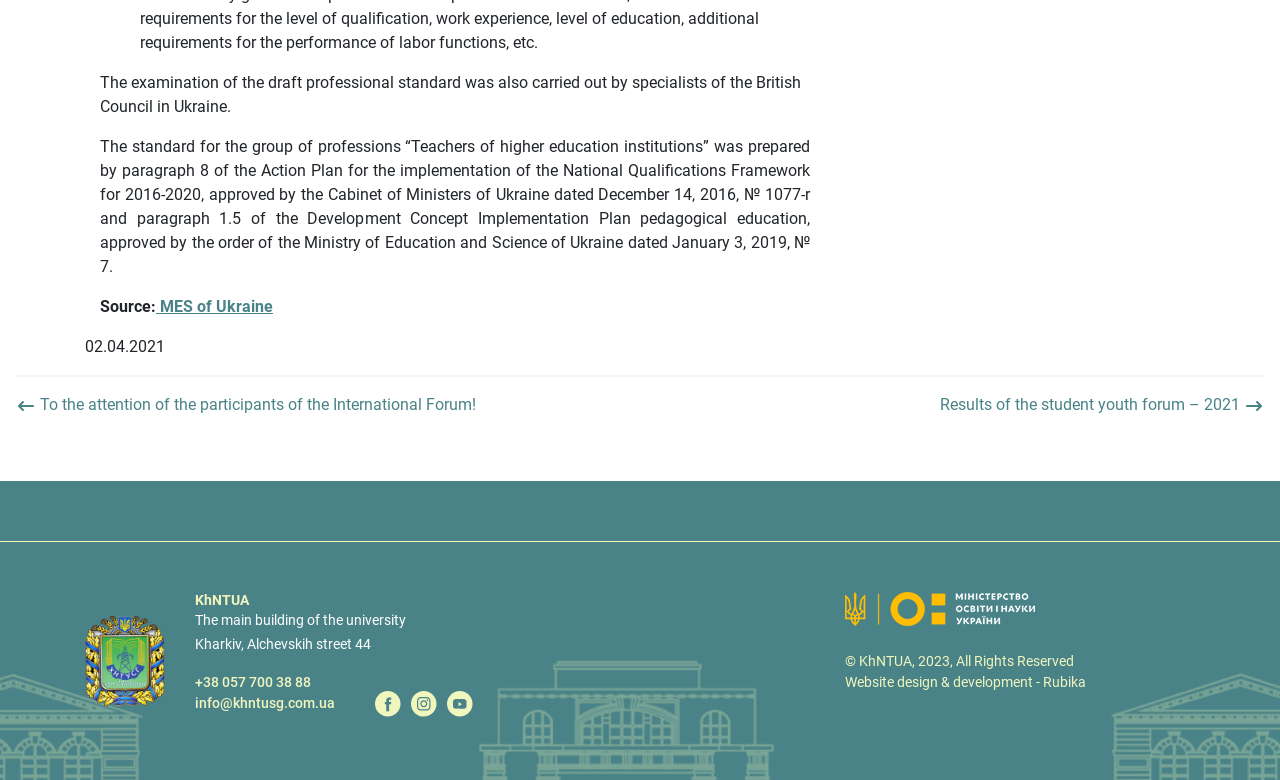Please give the bounding box coordinates of the area that should be clicked to fulfill the following instruction: "Click on the link to MES of Ukraine". The coordinates should be in the format of four float numbers from 0 to 1, i.e., [left, top, right, bottom].

[0.122, 0.381, 0.213, 0.406]